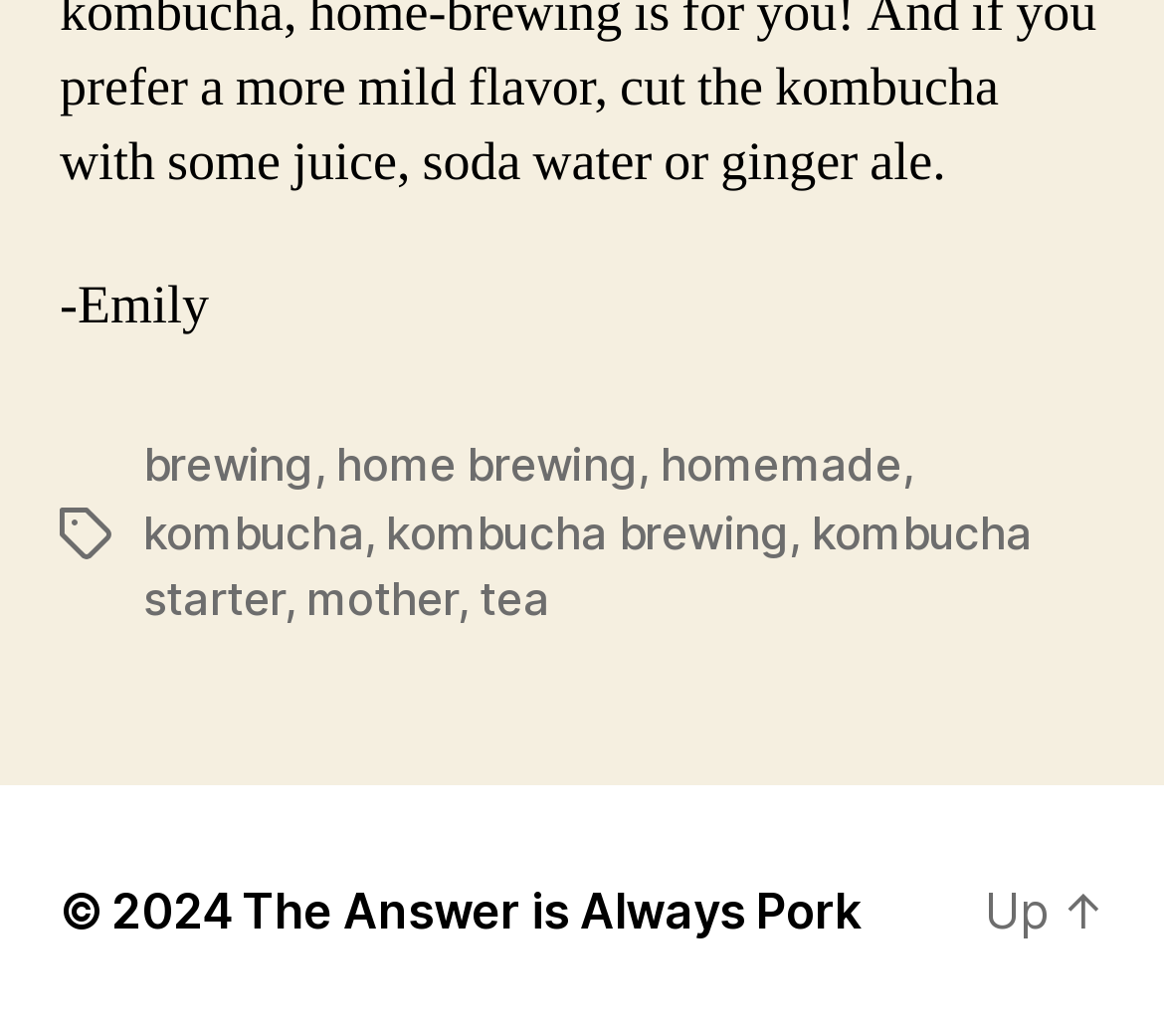Refer to the image and provide an in-depth answer to the question:
What is the name mentioned at the top?

The name 'Emily' is mentioned at the top of the webpage, which is a static text element with bounding box coordinates [0.051, 0.262, 0.179, 0.328].